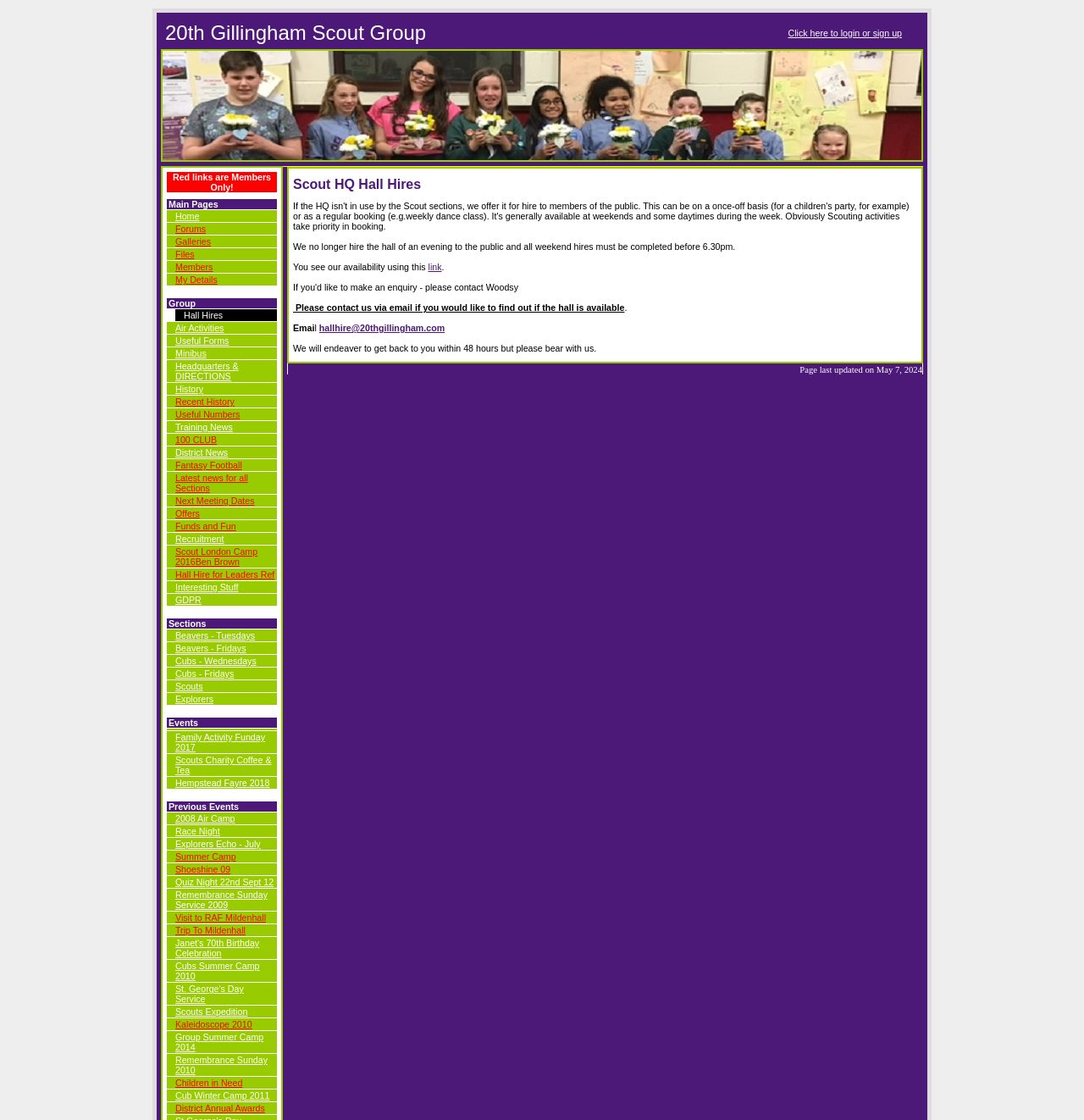Please find the bounding box coordinates of the element's region to be clicked to carry out this instruction: "Read about Scout HQ Hall Hires".

[0.266, 0.15, 0.851, 0.324]